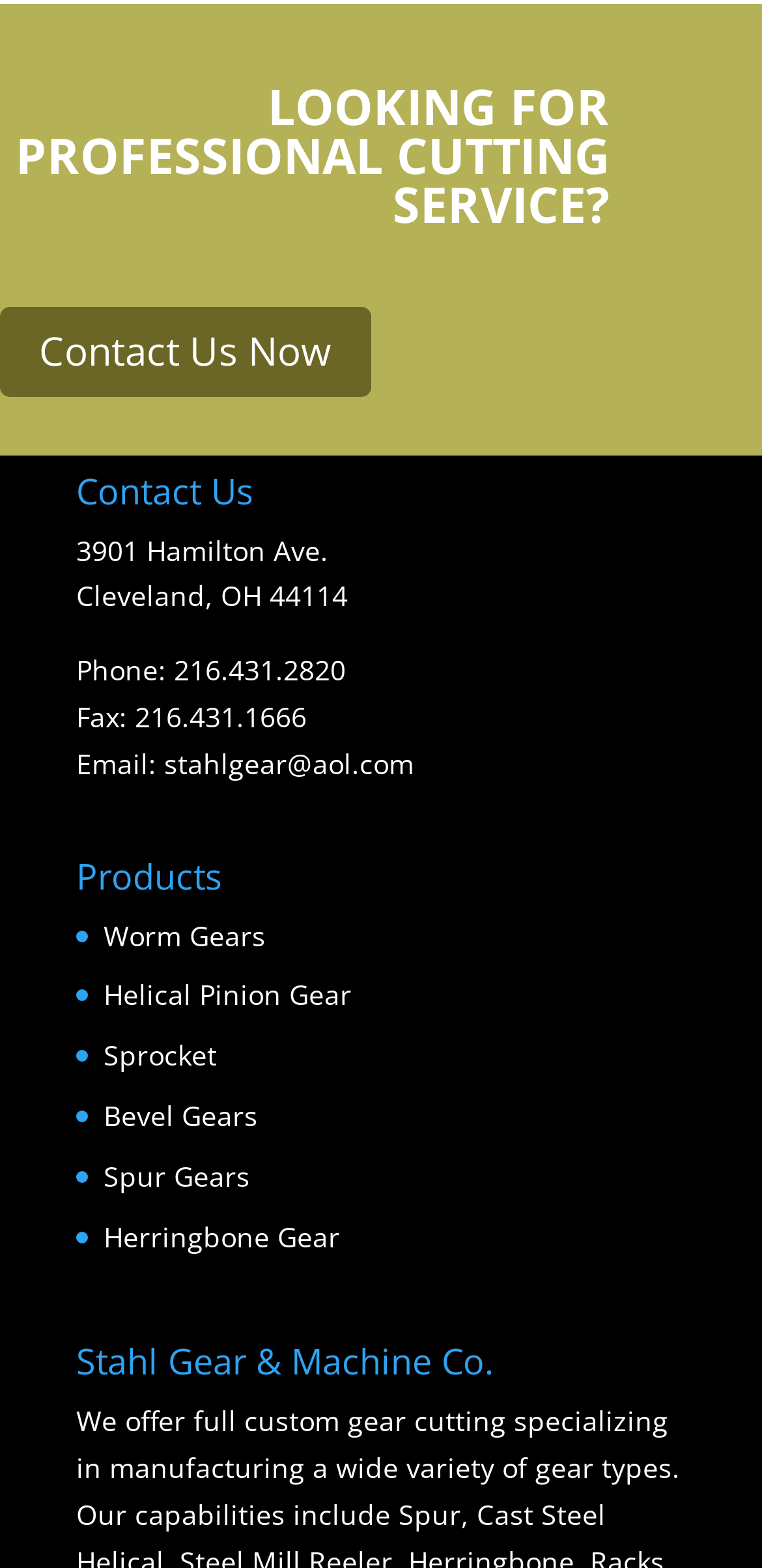Determine the bounding box coordinates of the region that needs to be clicked to achieve the task: "View worm gears".

[0.136, 0.584, 0.349, 0.608]